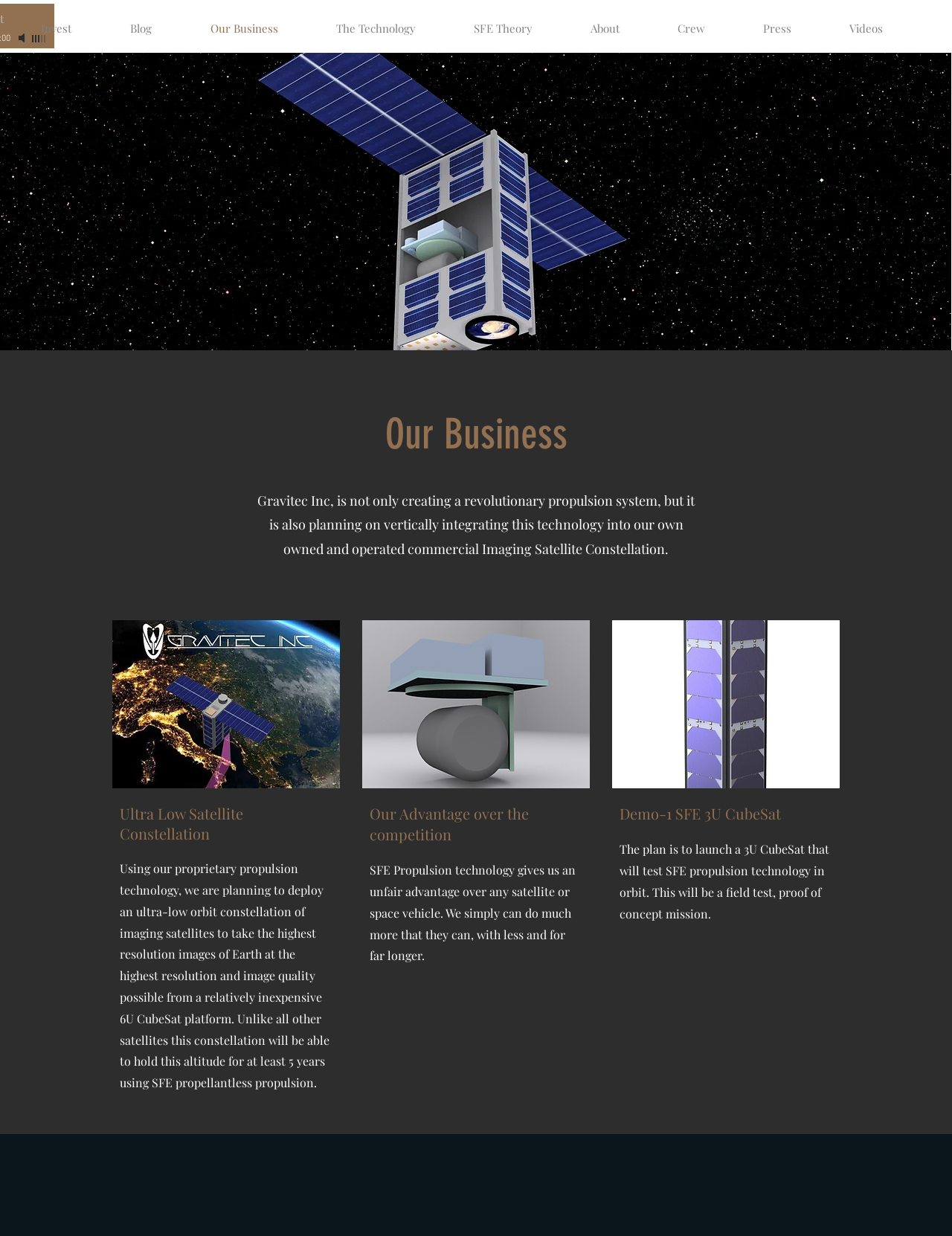Provide a short answer using a single word or phrase for the following question: 
What is Gravitec Inc planning to deploy?

Ultra-low orbit constellation